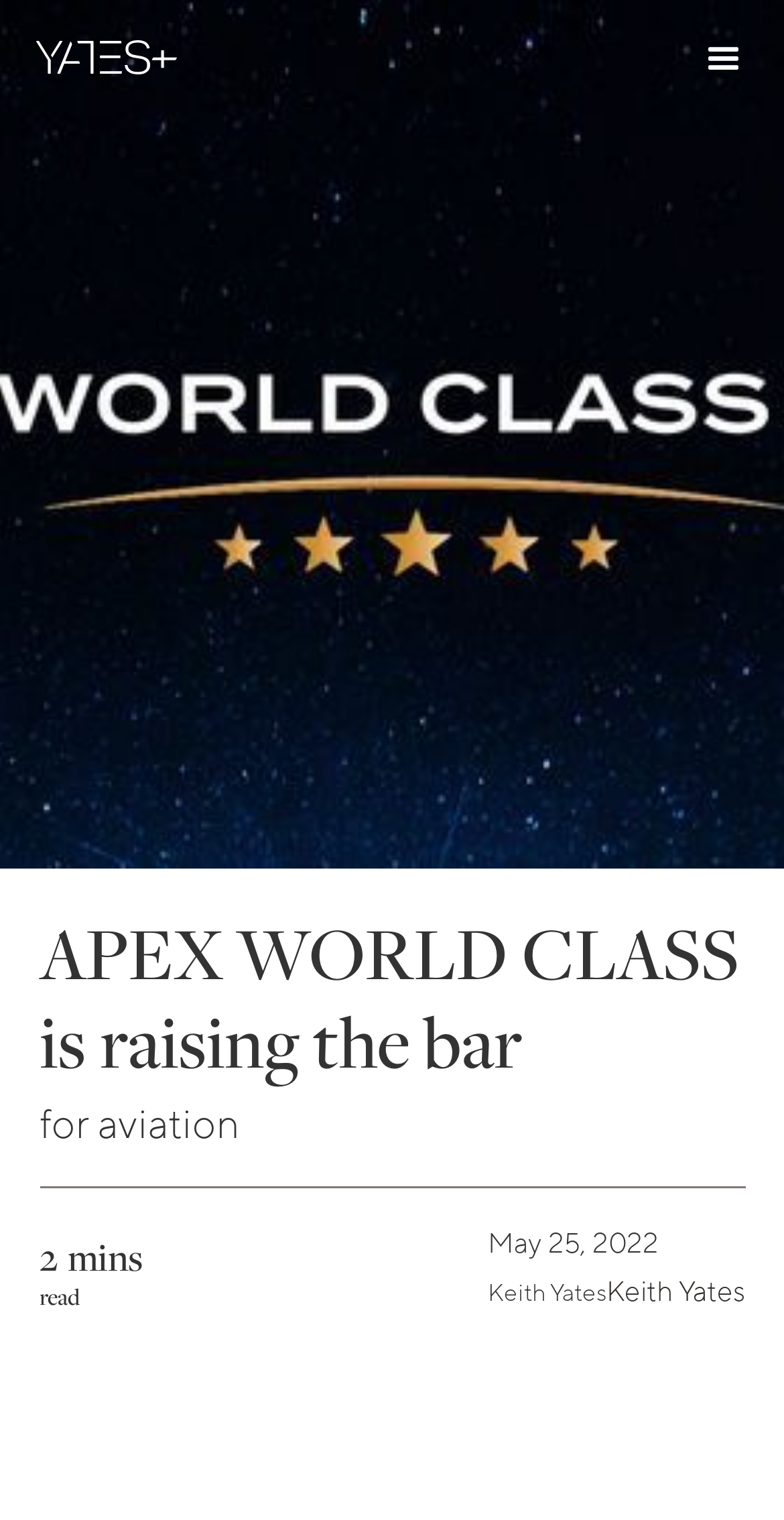Provide the bounding box coordinates for the UI element that is described by this text: "Copy". The coordinates should be in the form of four float numbers between 0 and 1: [left, top, right, bottom].

[0.05, 0.916, 0.137, 0.94]